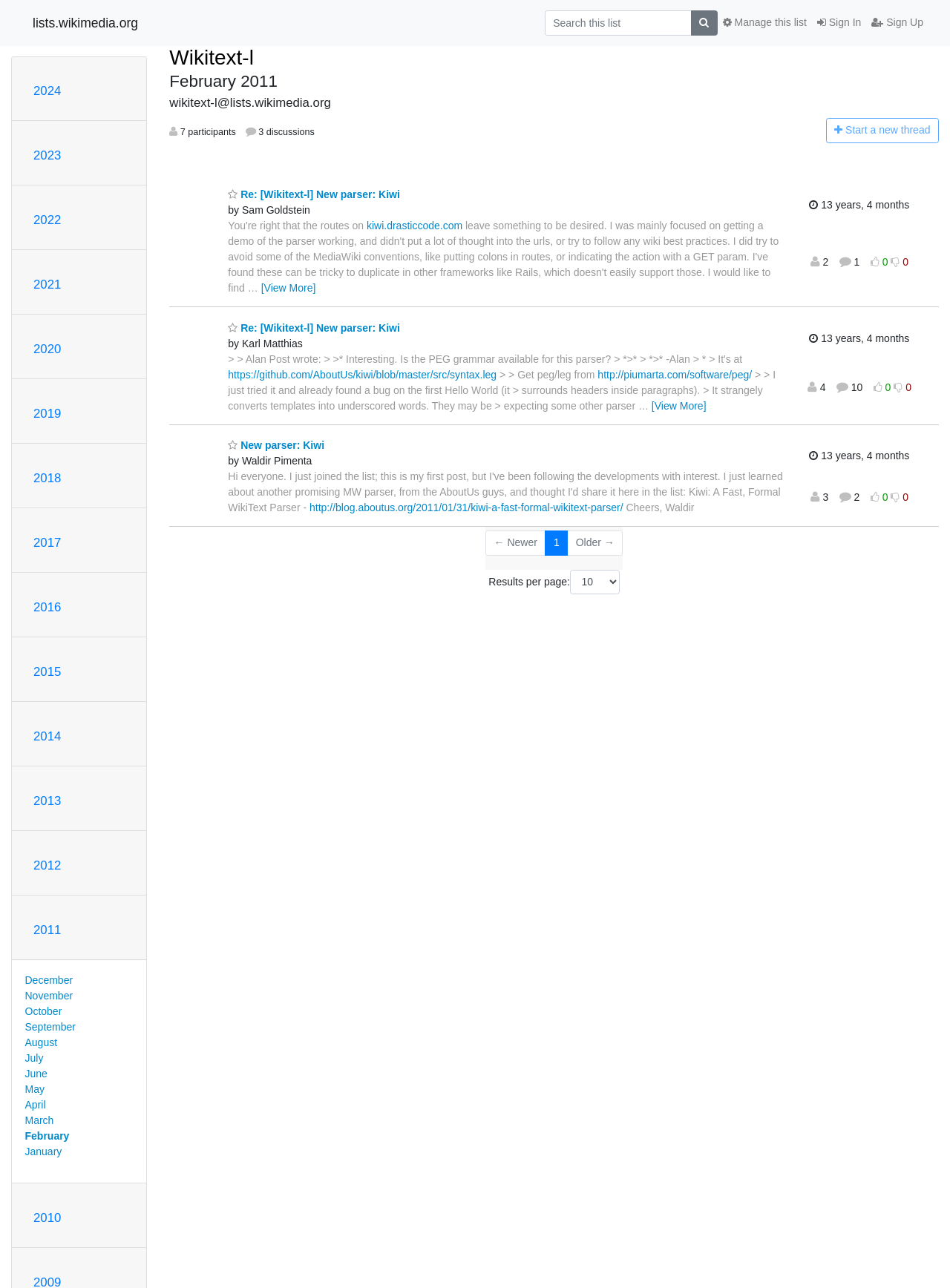Please identify the bounding box coordinates of the clickable area that will allow you to execute the instruction: "Go to the previous month".

[0.026, 0.756, 0.077, 0.765]